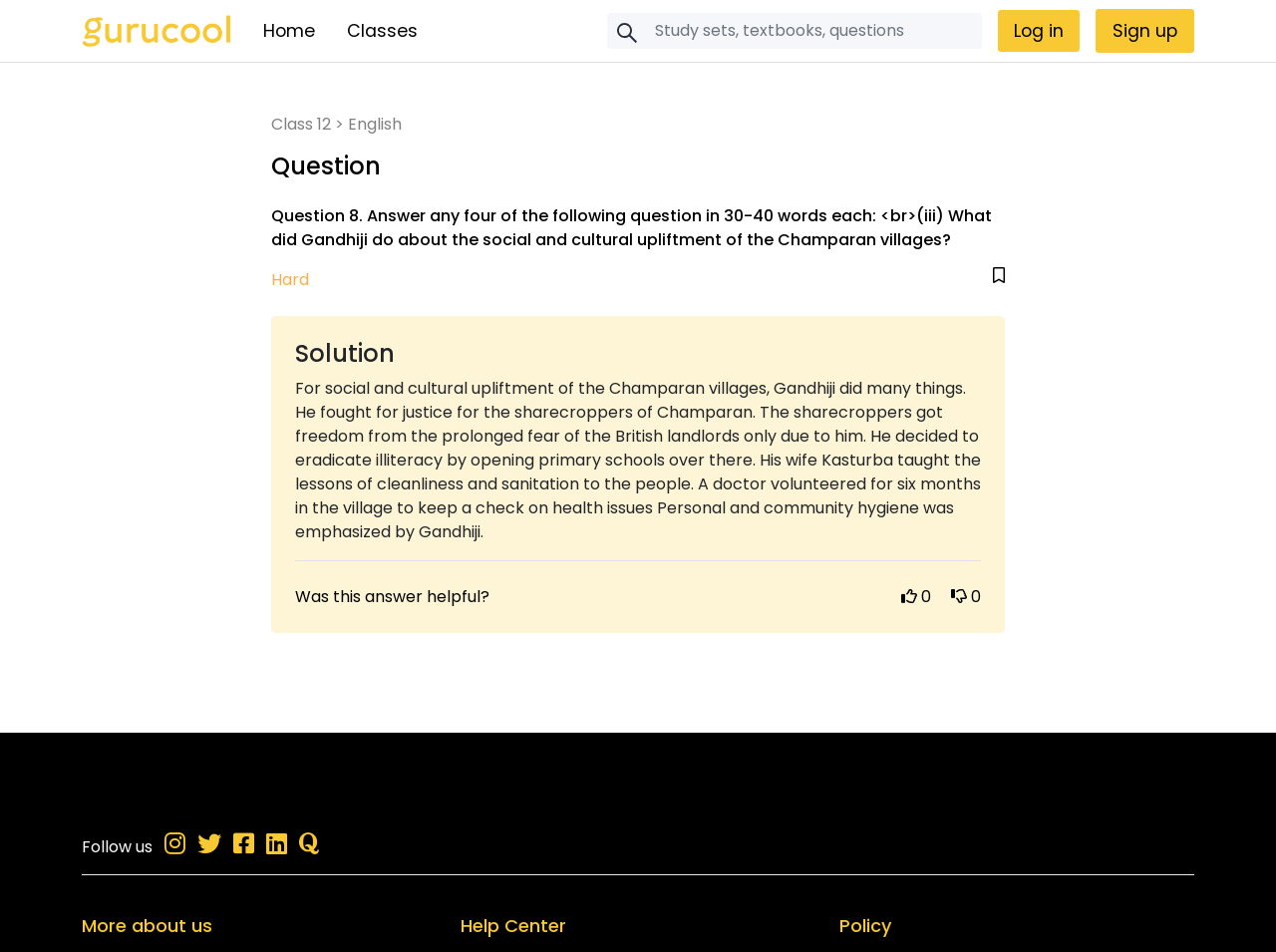Please answer the following question using a single word or phrase: 
What is the difficulty level of the question?

Hard